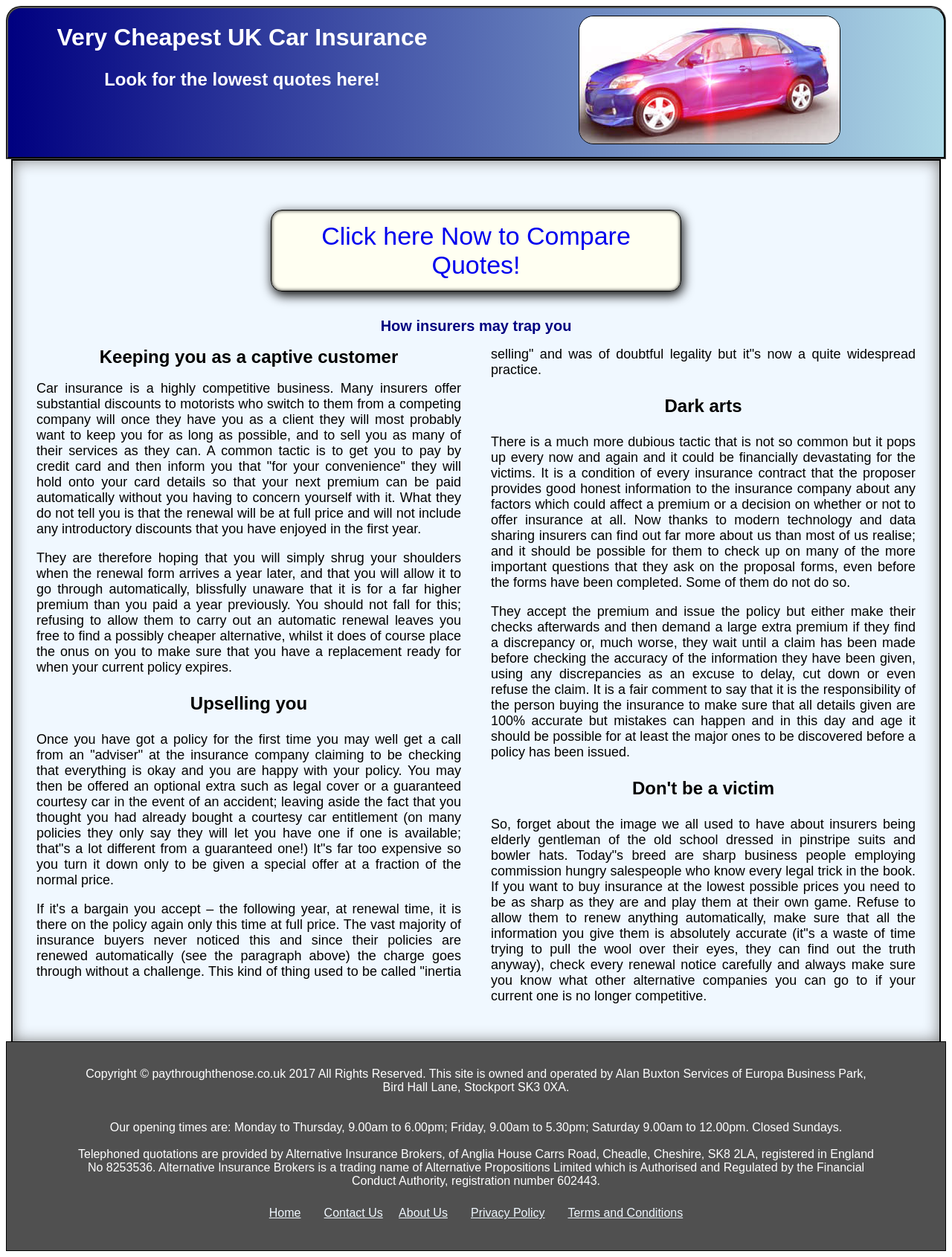Provide a single word or phrase answer to the question: 
What is the name of the company operating this website?

Alan Buxton Services